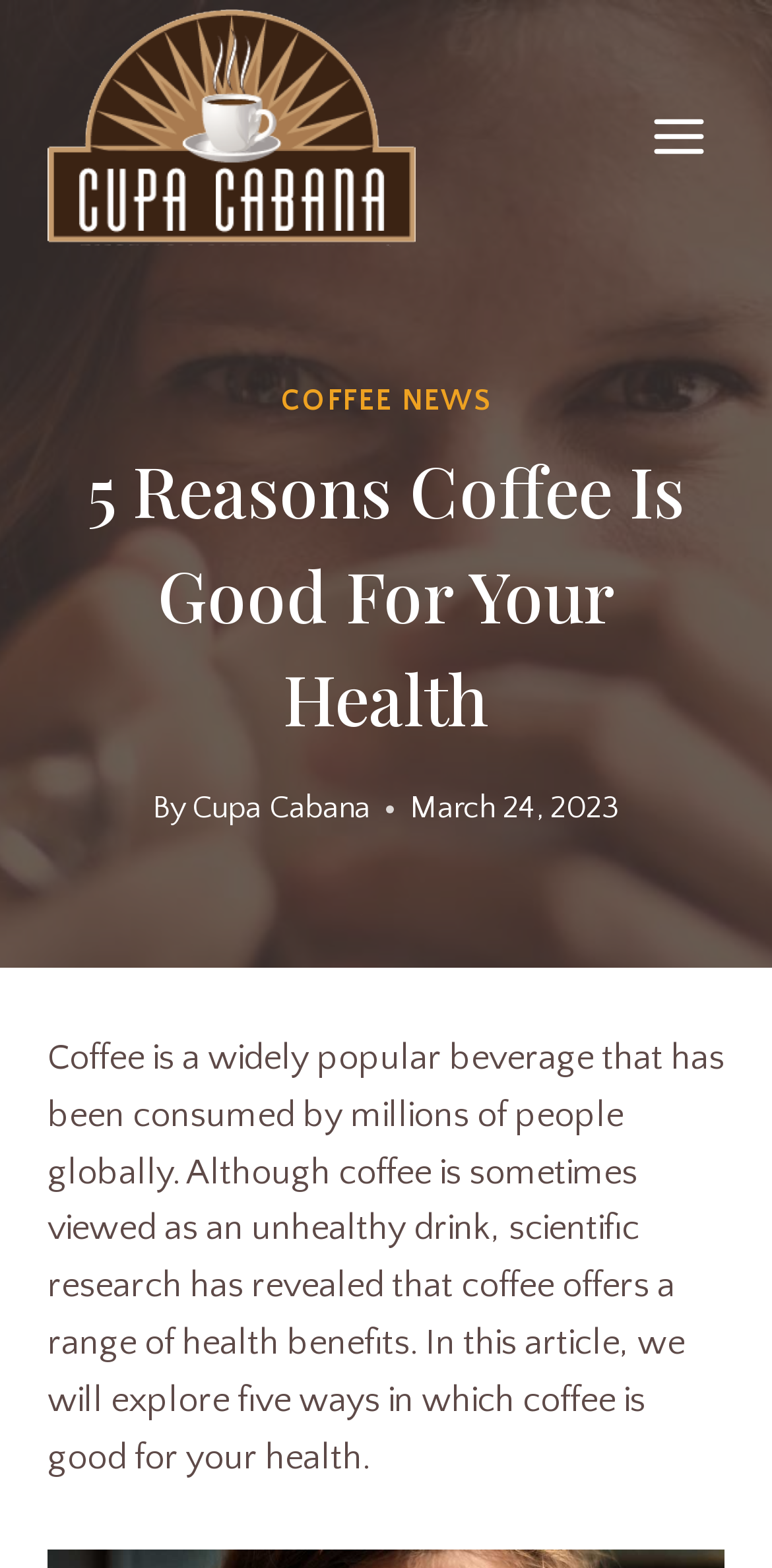Describe the webpage meticulously, covering all significant aspects.

The webpage is about the health benefits of coffee, with a title "5 Reasons Coffee is Good For Your Health" prominently displayed at the top. Below the title, there is a byline "By Cupa Cabana" and a date "March 24, 2023". 

At the very top left of the page, there is a logo of "Cupa Cabana" which is also a link. On the top right, there is a button to "Open menu". 

The main content of the page is a single article that starts with an introduction, stating that coffee is a popular beverage that has been consumed globally, and despite its reputation, research has shown that it offers various health benefits. The article then promises to explore five ways in which coffee is good for one's health. 

There are no images in the main content area, but there is a navigation link "COFFEE NEWS" at the top center of the page.